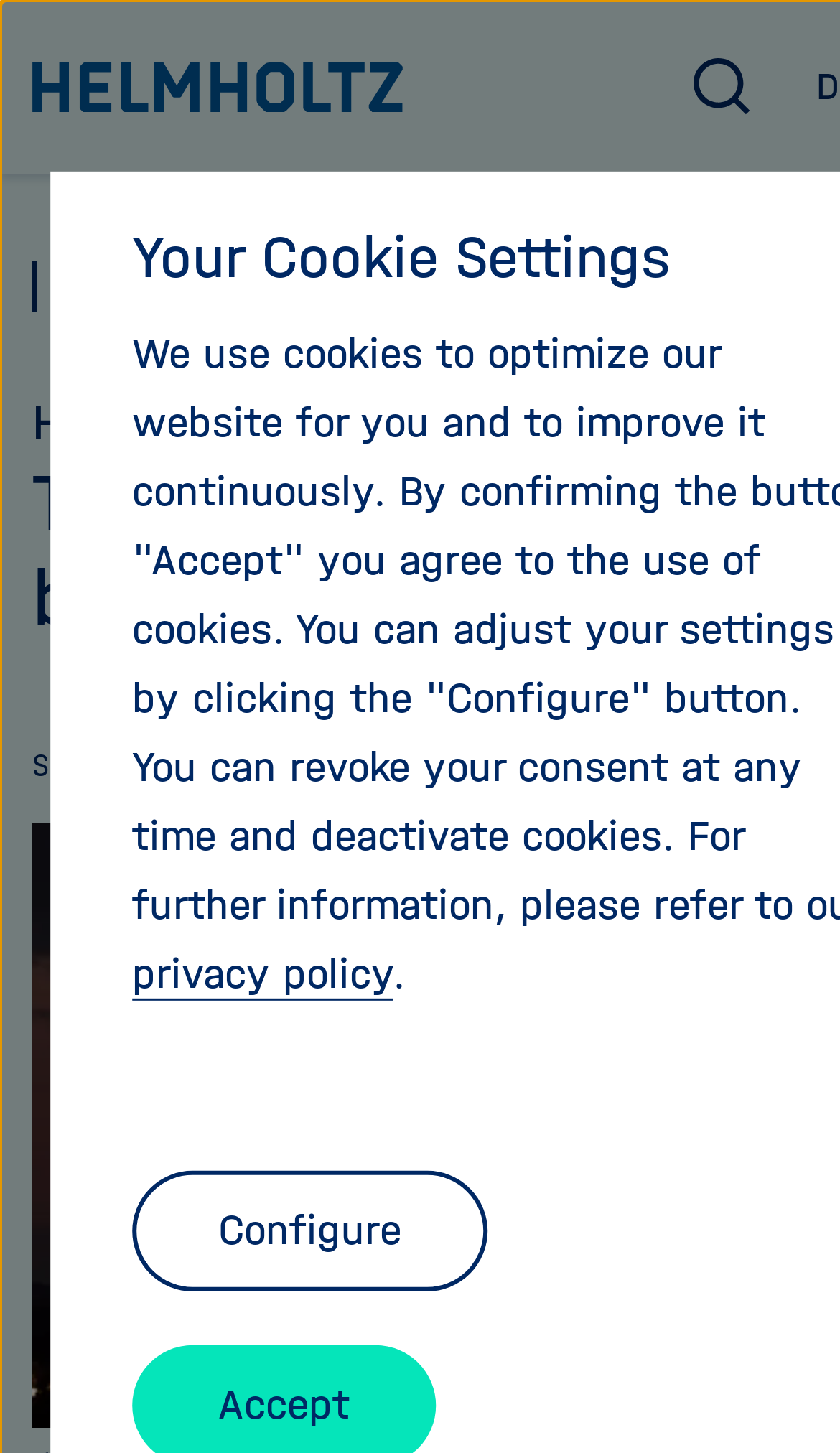Determine the bounding box coordinates in the format (top-left x, top-left y, bottom-right x, bottom-right y). Ensure all values are floating point numbers between 0 and 1. Identify the bounding box of the UI element described by: Share on X

[0.428, 0.51, 0.469, 0.544]